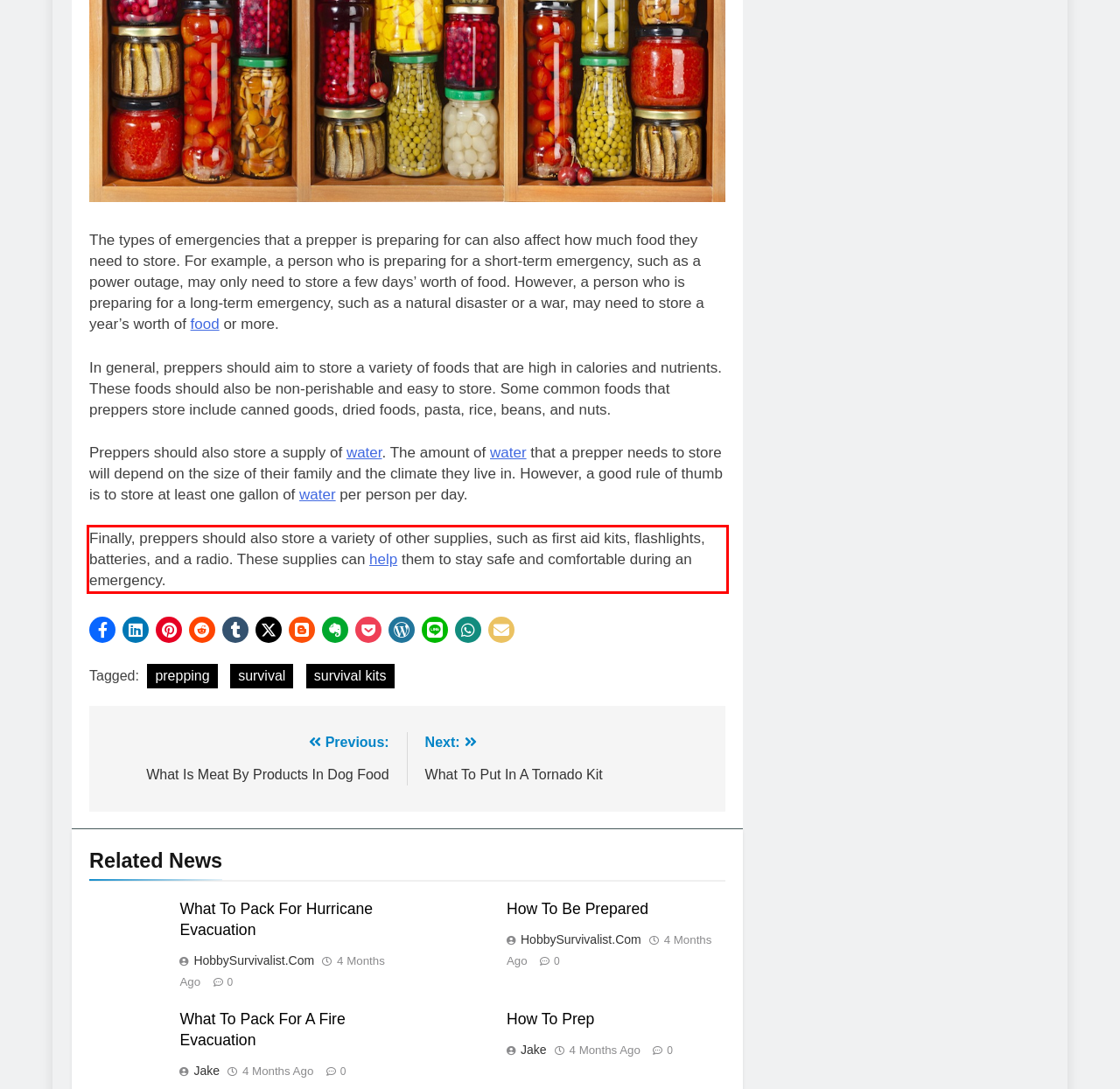Analyze the screenshot of a webpage where a red rectangle is bounding a UI element. Extract and generate the text content within this red bounding box.

Finally, preppers should also store a variety of other supplies, such as first aid kits, flashlights, batteries, and a radio. These supplies can help them to stay safe and comfortable during an emergency.